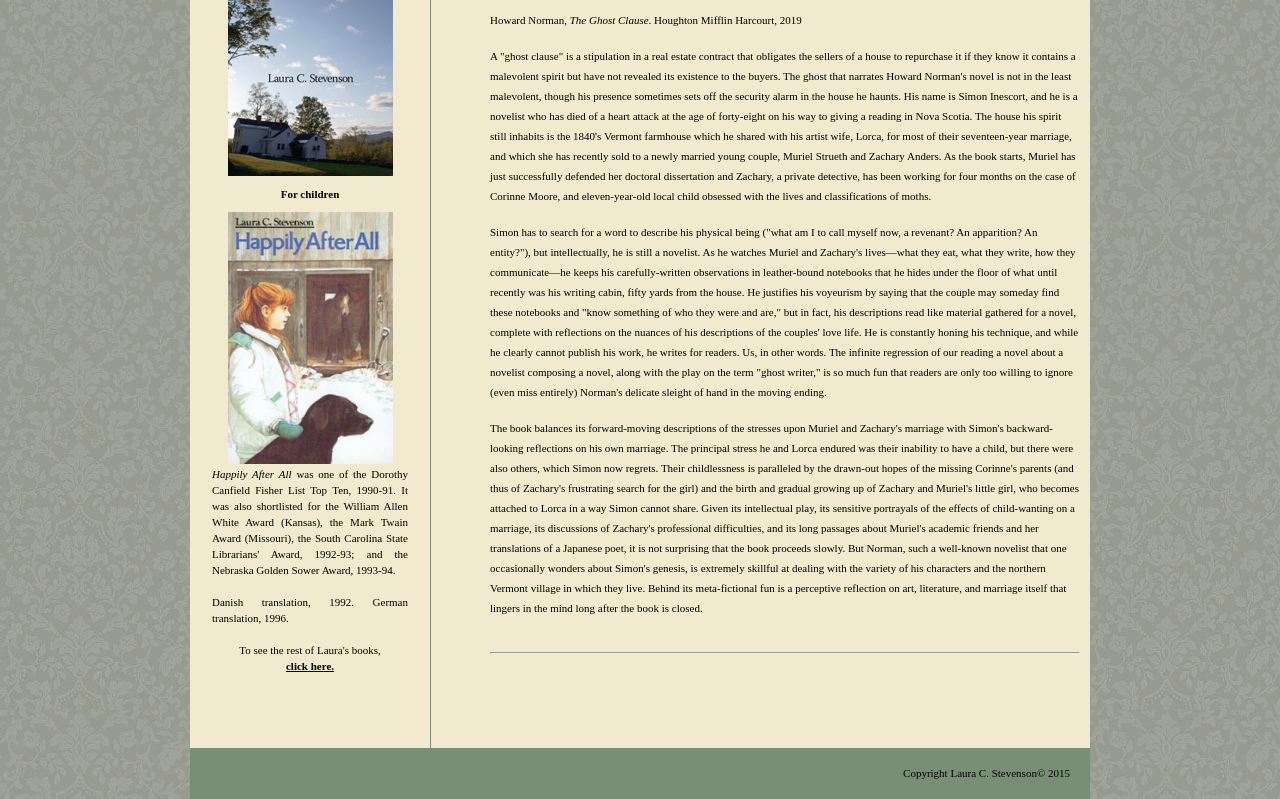Determine the bounding box for the described HTML element: "click here.". Ensure the coordinates are four float numbers between 0 and 1 in the format [left, top, right, bottom].

[0.223, 0.826, 0.261, 0.841]